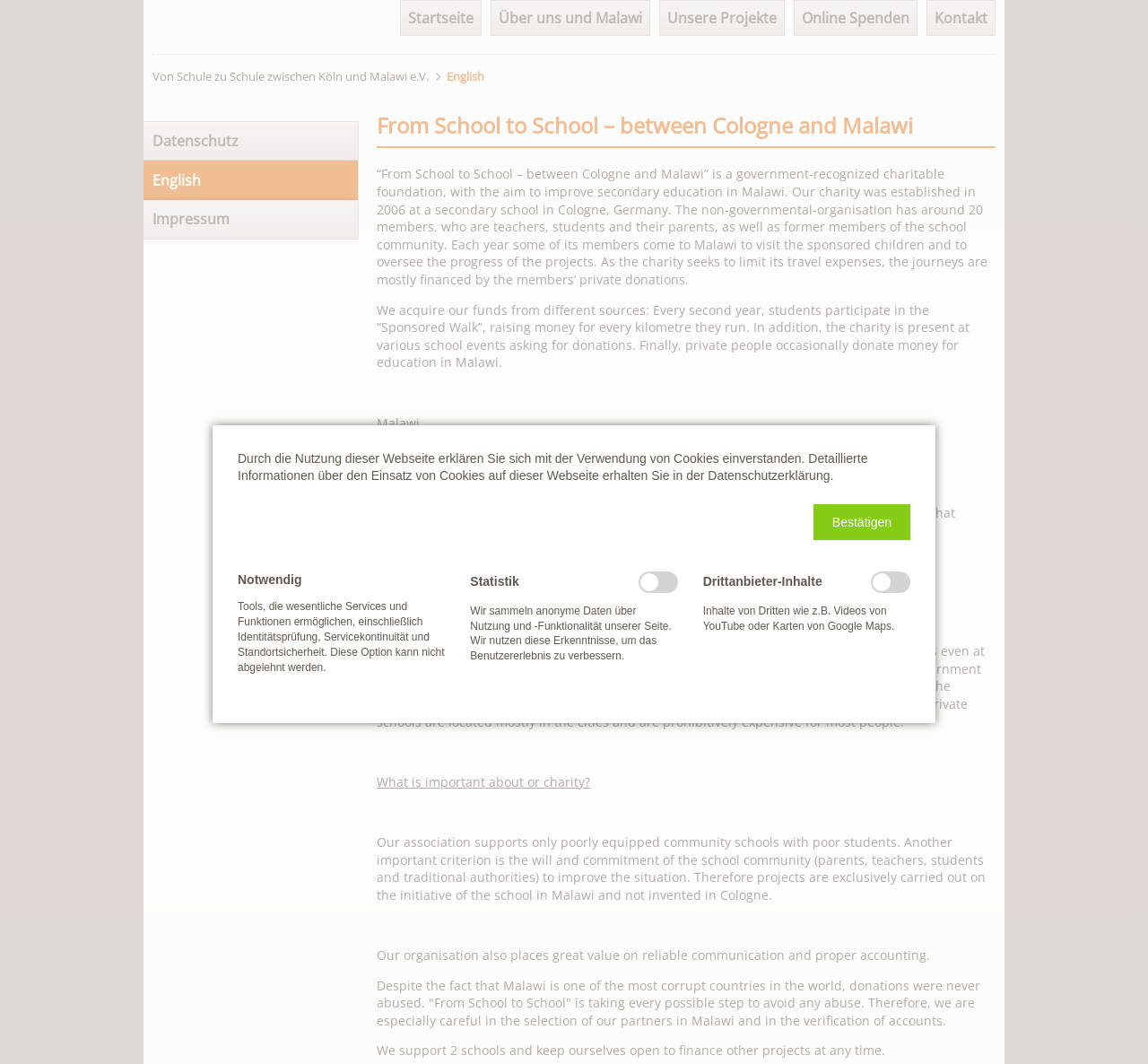Given the element description Bestätigen, specify the bounding box coordinates of the corresponding UI element in the format (top-left x, top-left y, bottom-right x, bottom-right y). All values must be between 0 and 1.

[0.708, 0.474, 0.793, 0.507]